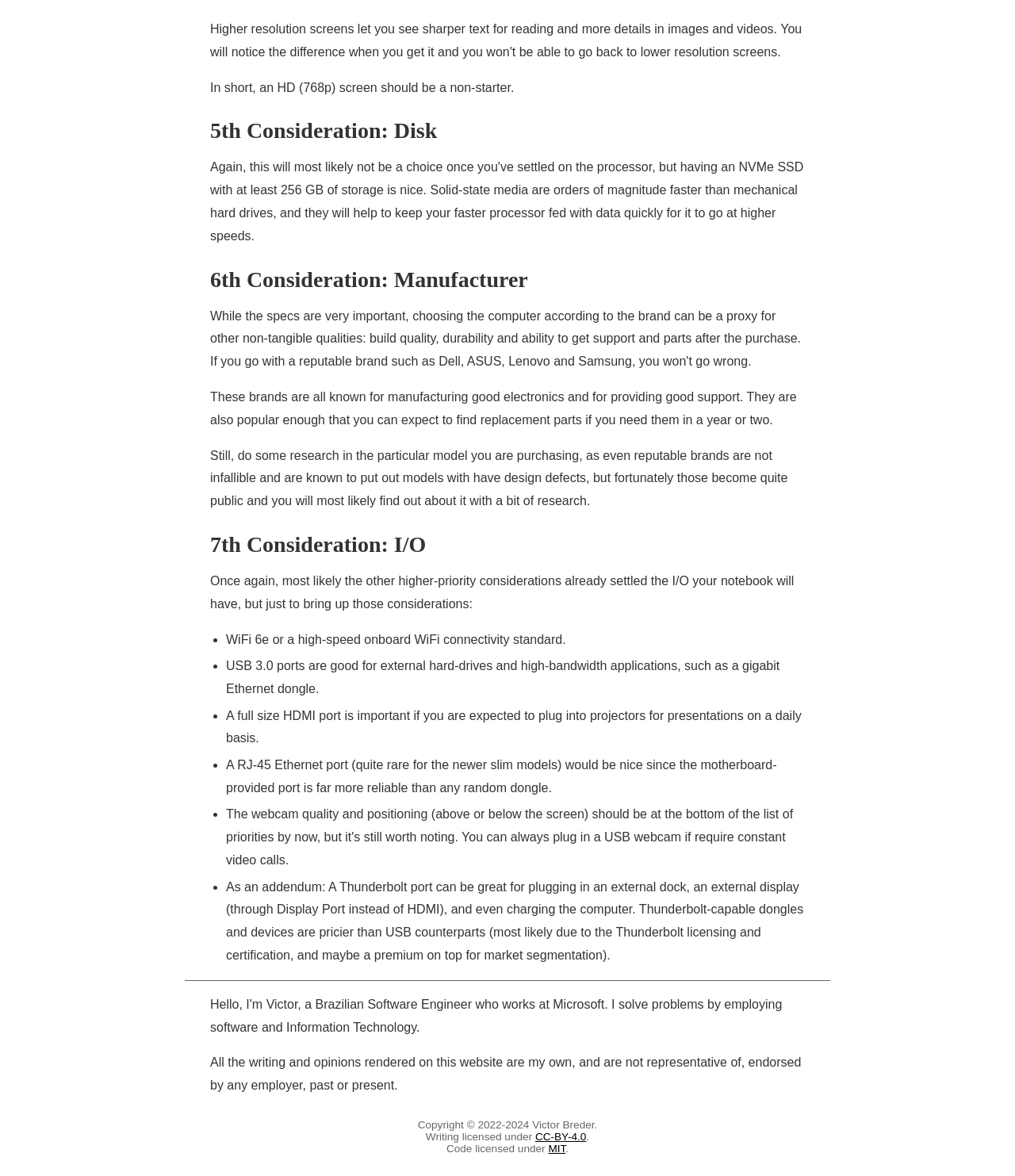What type of license is the writing on this website licensed under?
Refer to the image and answer the question using a single word or phrase.

CC-BY-4.0